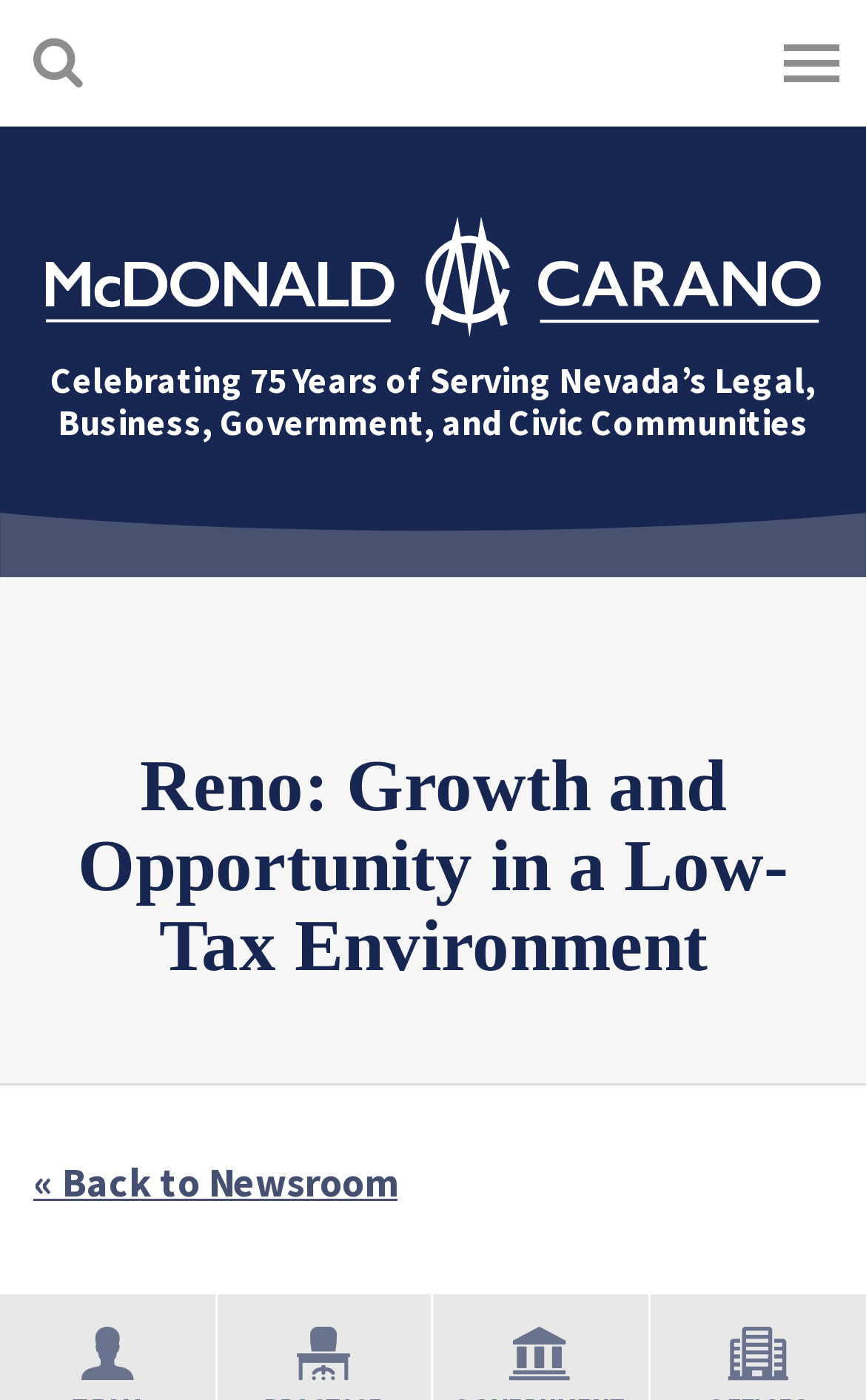Is there a link to go back to the newsroom?
Based on the image, answer the question in a detailed manner.

The link element with the text '« Back to Newsroom' is present on the webpage, indicating that there is a link to go back to the newsroom.